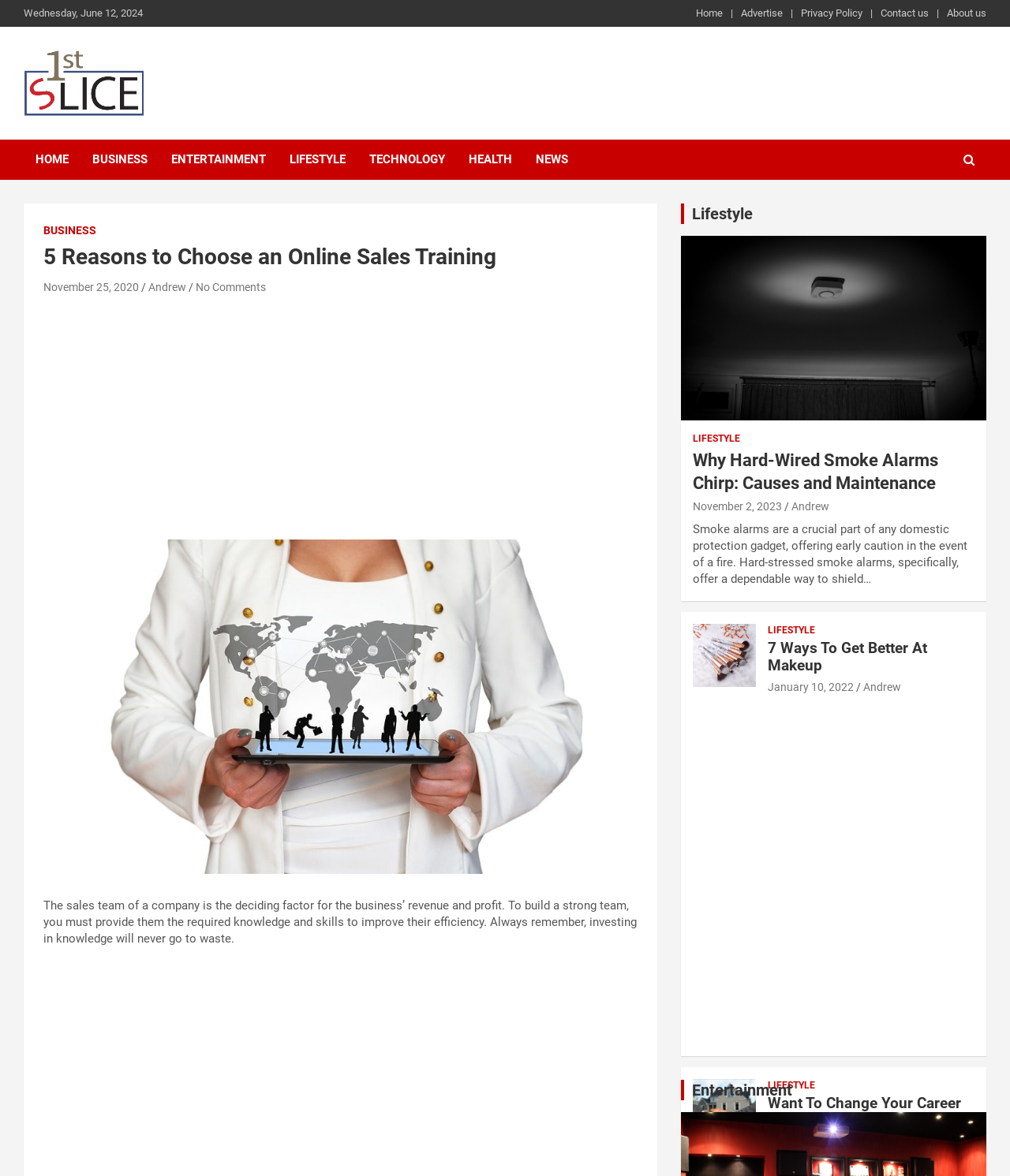Provide a brief response to the question below using one word or phrase:
How many categories are available in the webpage's top navigation menu?

6